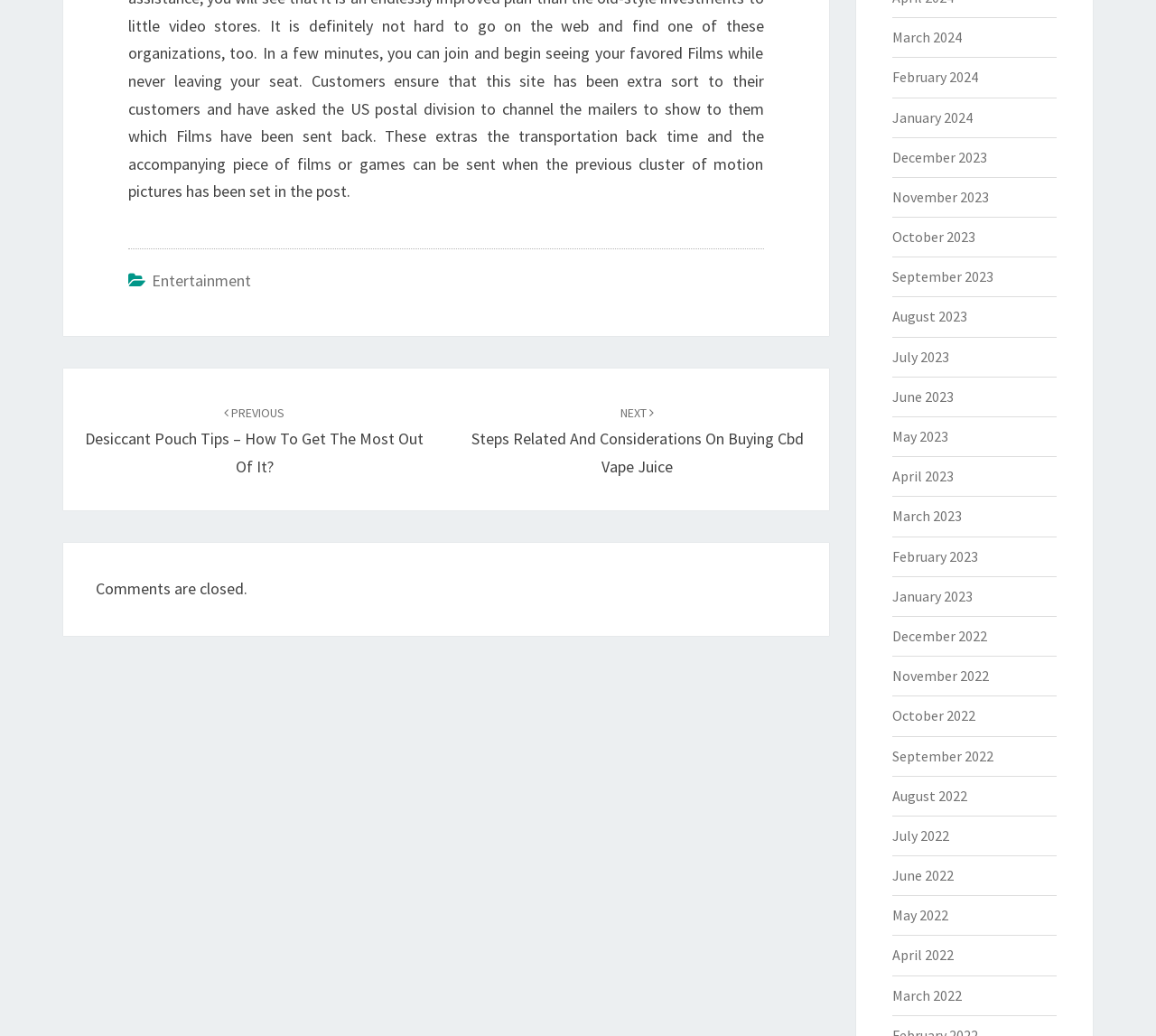Examine the screenshot and answer the question in as much detail as possible: Is commenting allowed on this post?

I found the text 'Comments are closed.' which suggests that commenting is not allowed on this post.